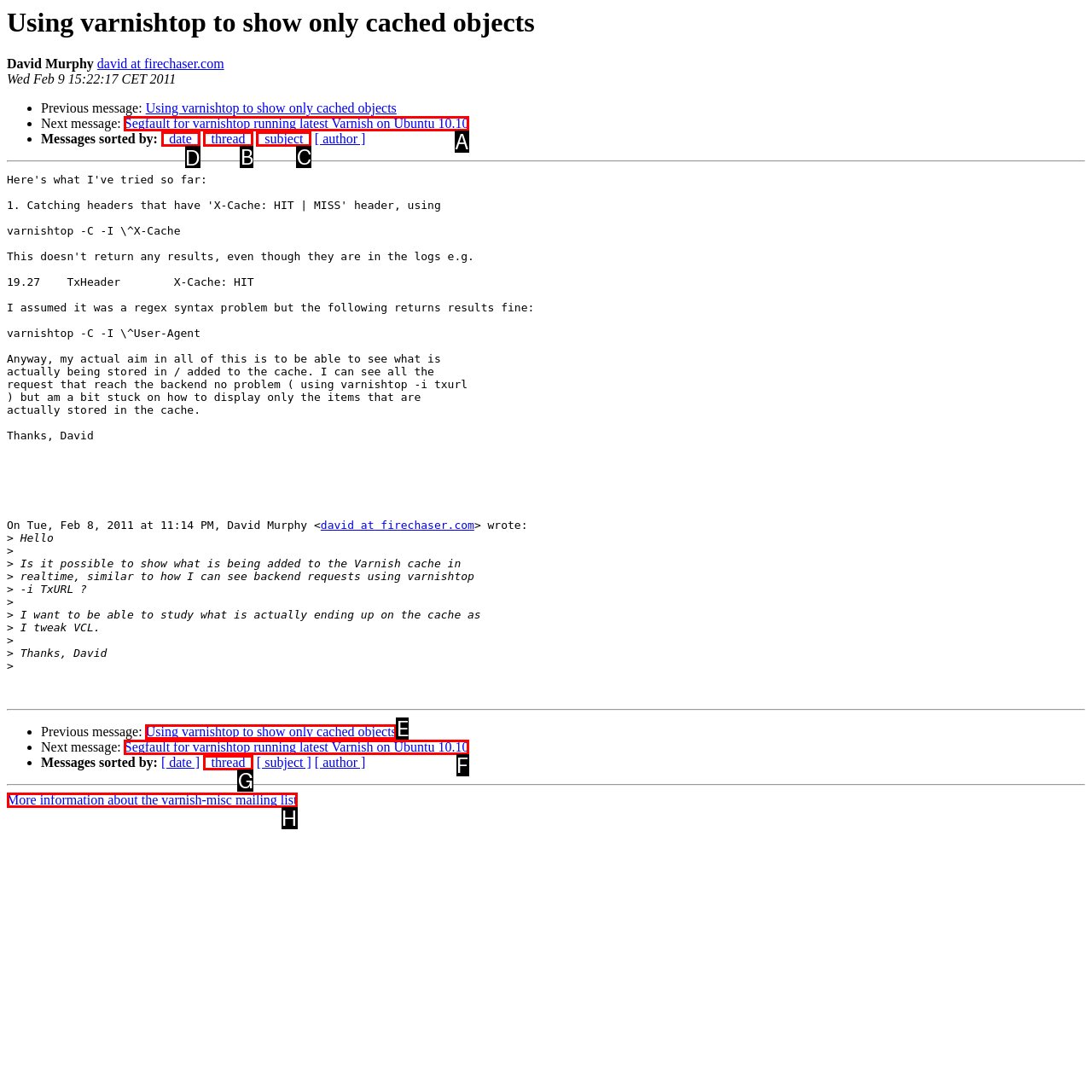Choose the HTML element that should be clicked to achieve this task: Sort messages by date
Respond with the letter of the correct choice.

D